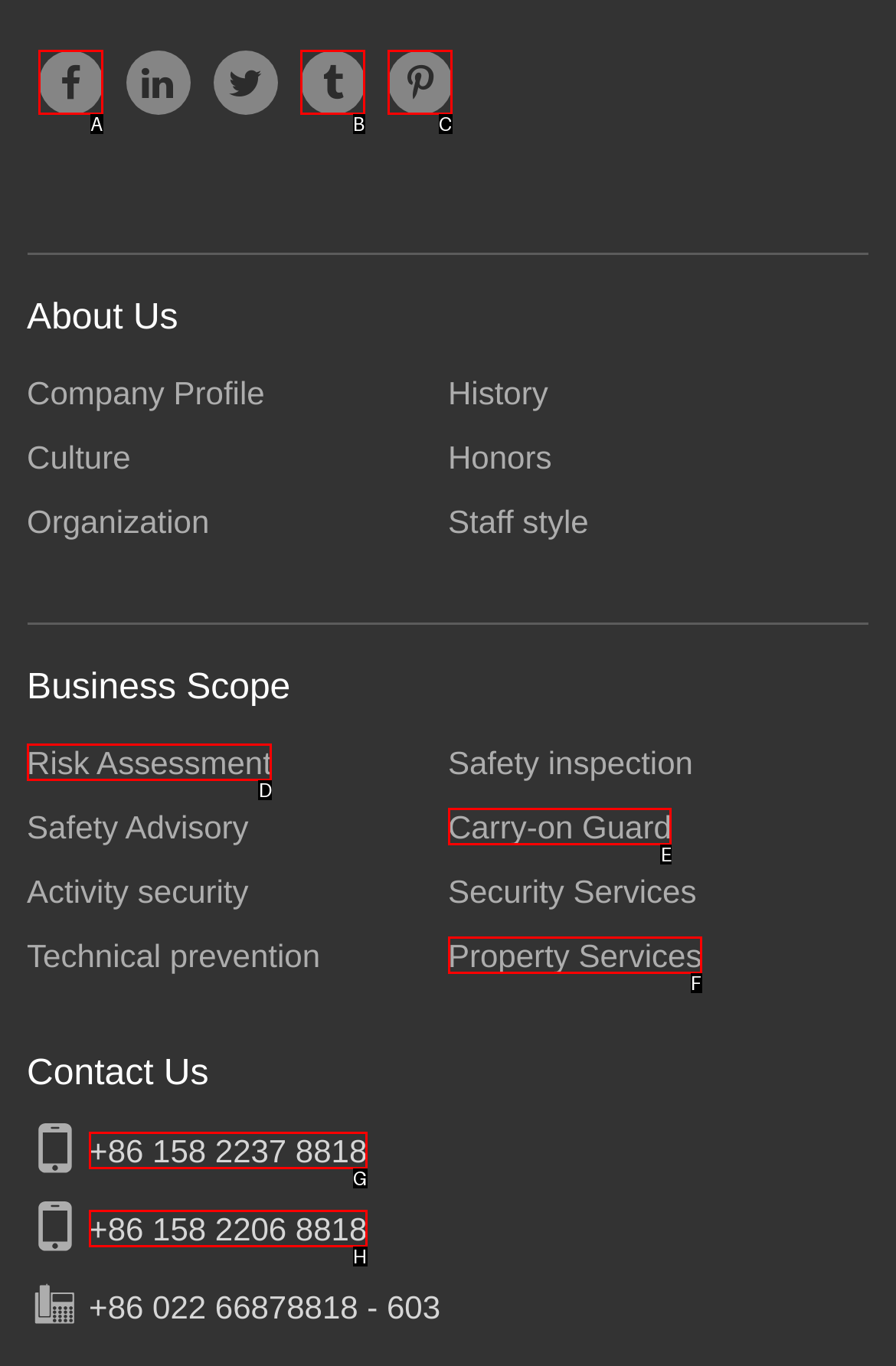Match the HTML element to the given description: +86 158 2237 8818
Indicate the option by its letter.

G